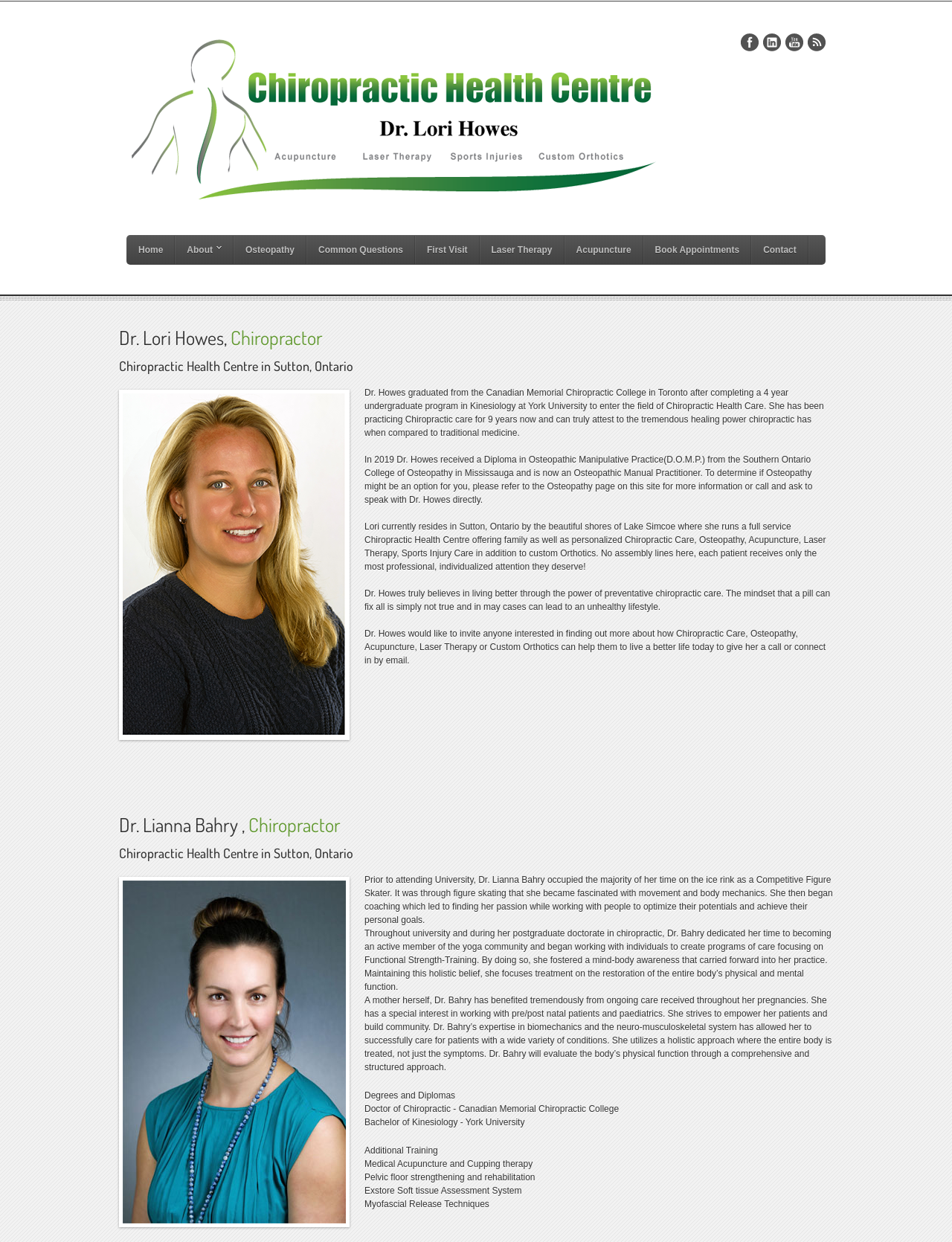What is Dr. Lianna Bahry's special interest?
Answer with a single word or short phrase according to what you see in the image.

Pre/post natal patients and paediatrics